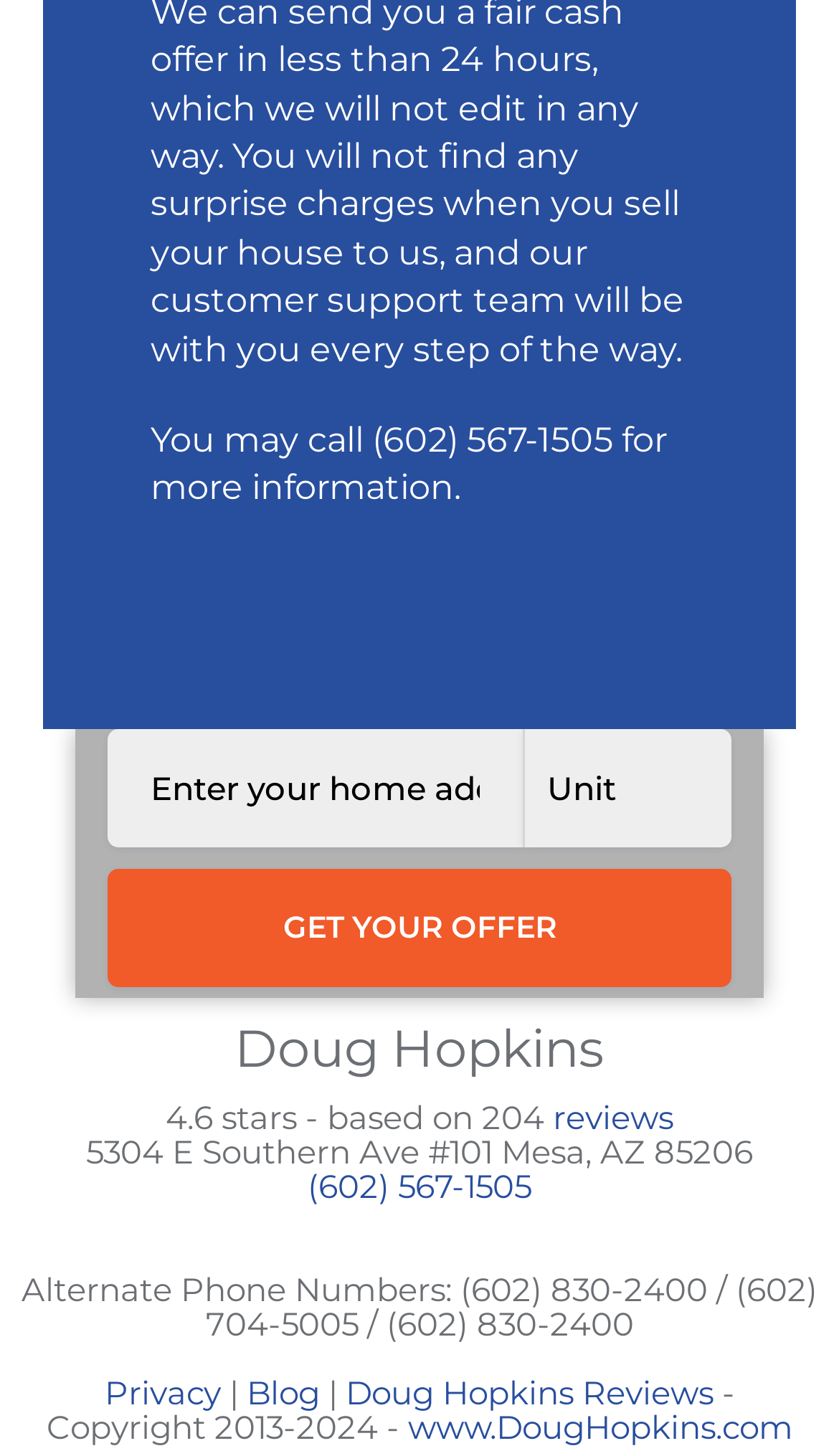What is the phone number for more information?
Please provide a comprehensive answer based on the contents of the image.

The phone number for more information is mentioned at the top of the webpage, in the static text element 'You may call (602) 567-1505 for more information.'